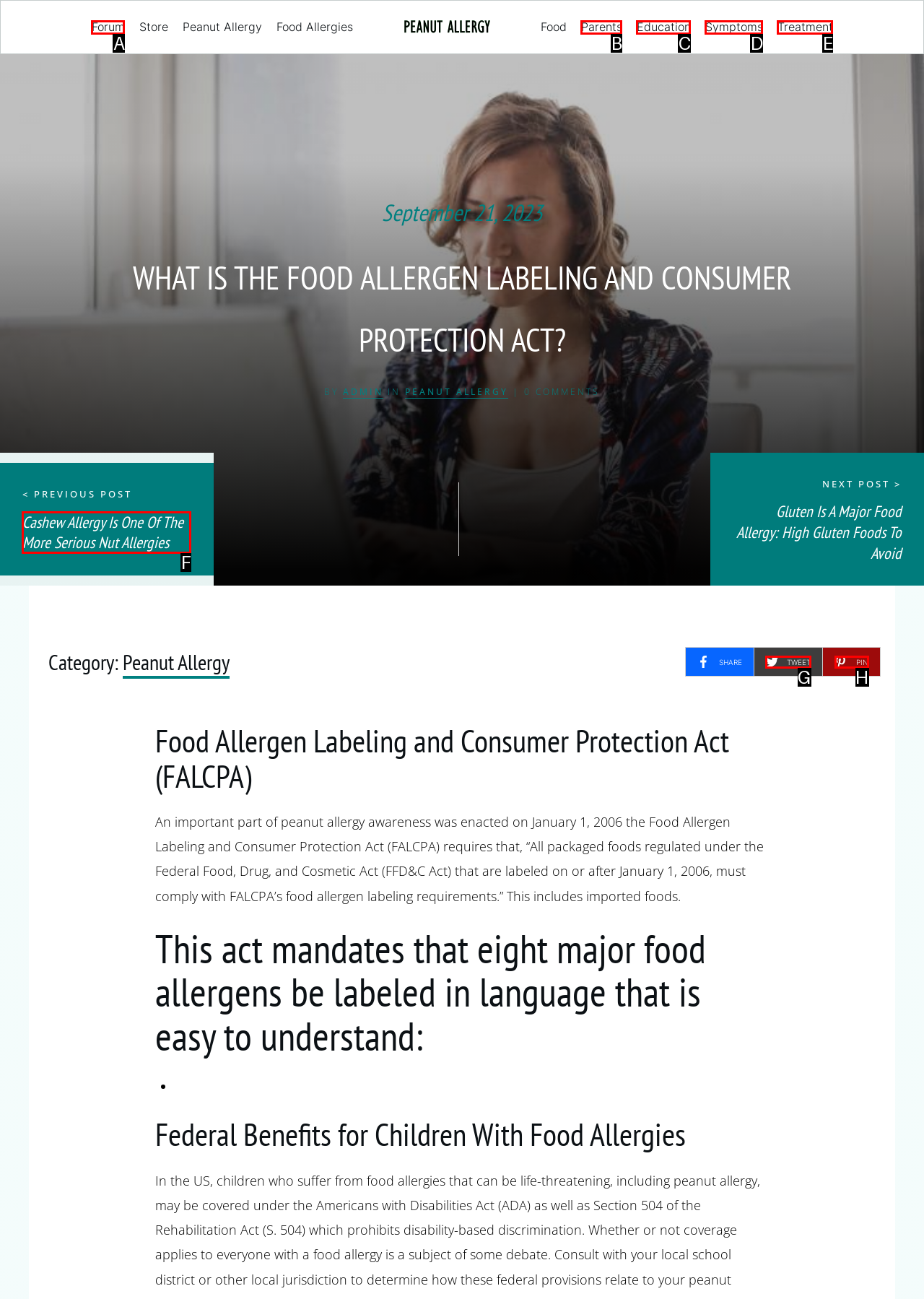Choose the HTML element that should be clicked to accomplish the task: Read the article about 'Cashew Allergy Is One Of The More Serious Nut Allergies'. Answer with the letter of the chosen option.

F